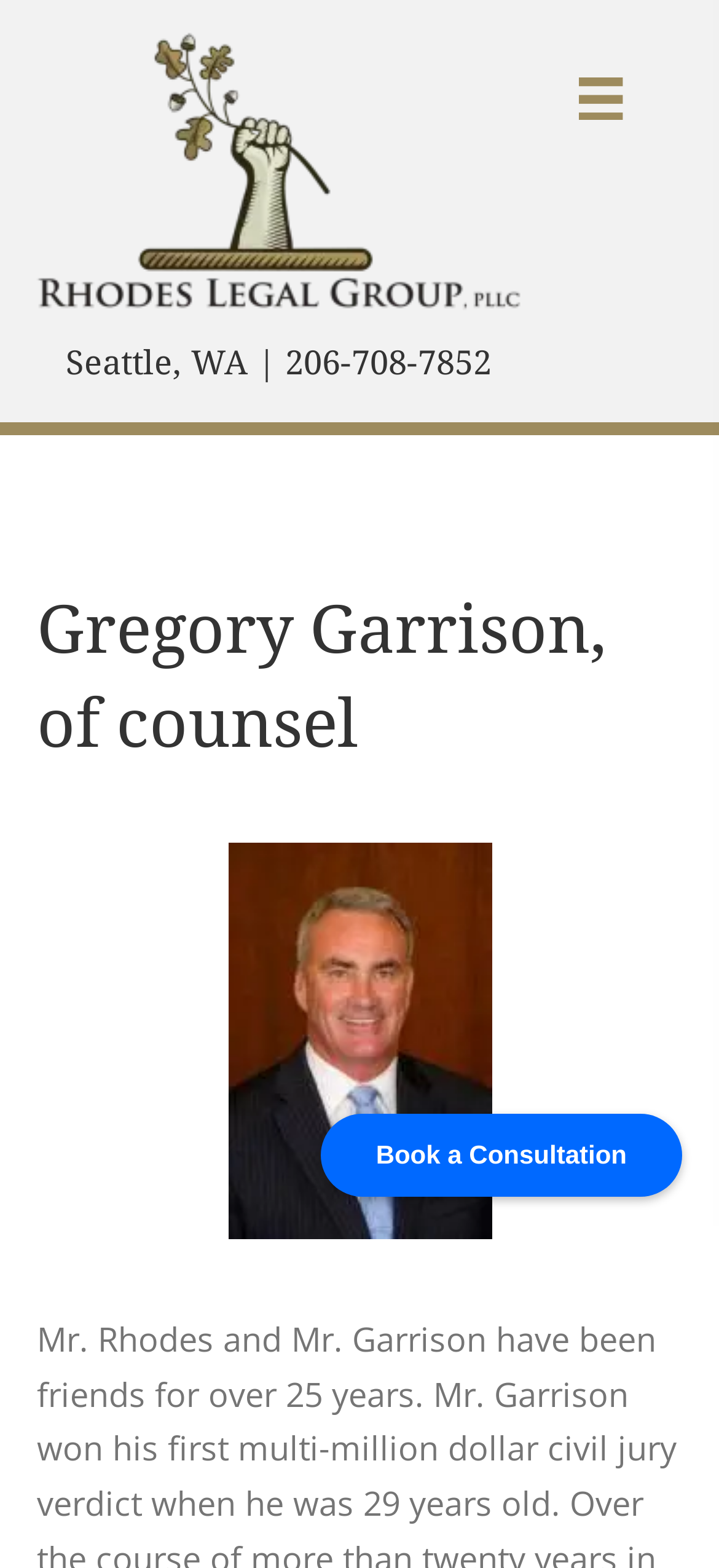What is the purpose of the toggle button on the top-right corner?
Using the image as a reference, give a one-word or short phrase answer.

Menu toggle